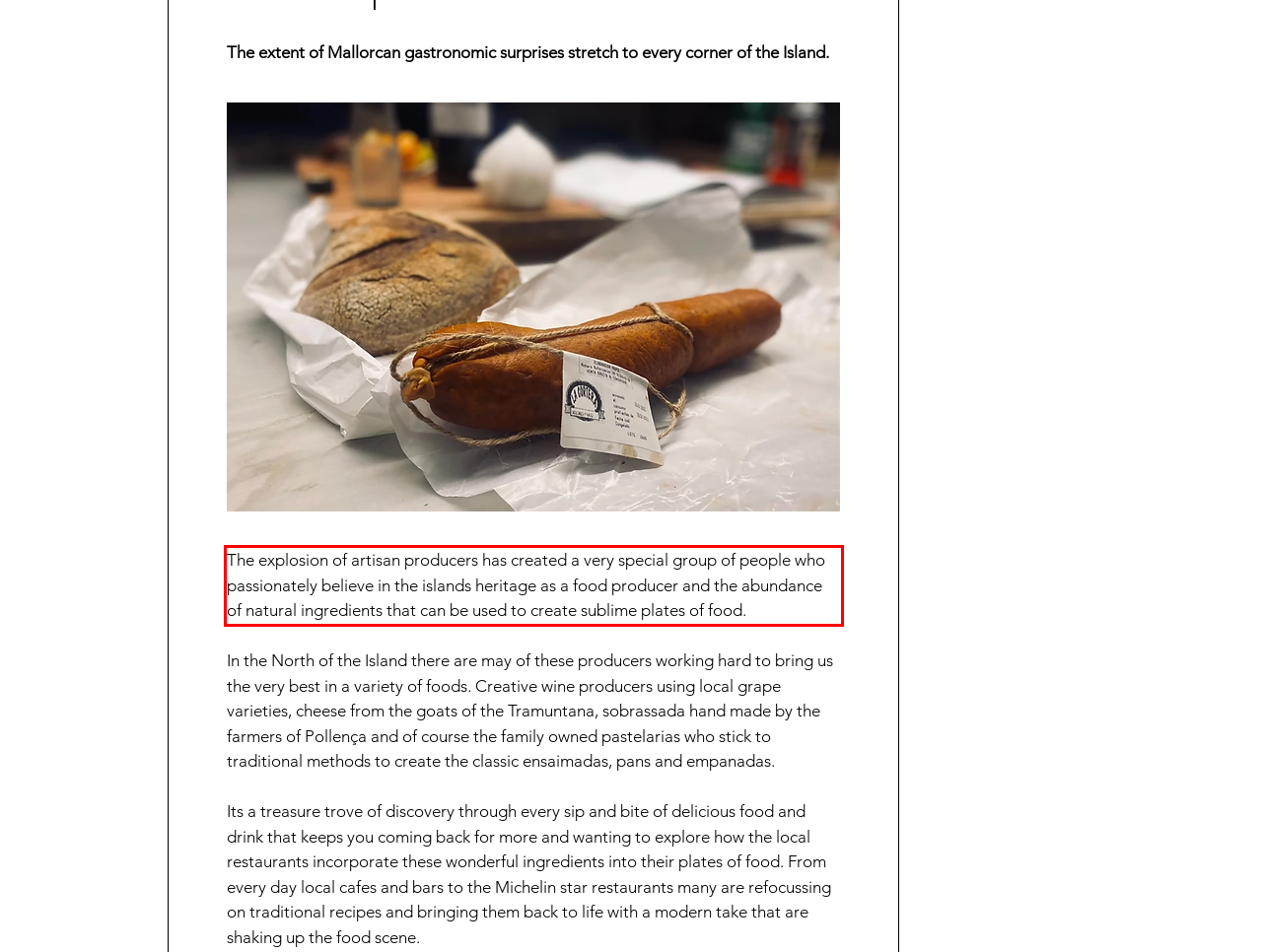There is a screenshot of a webpage with a red bounding box around a UI element. Please use OCR to extract the text within the red bounding box.

The explosion of artisan producers has created a very special group of people who passionately believe in the islands heritage as a food producer and the abundance of natural ingredients that can be used to create sublime plates of food.